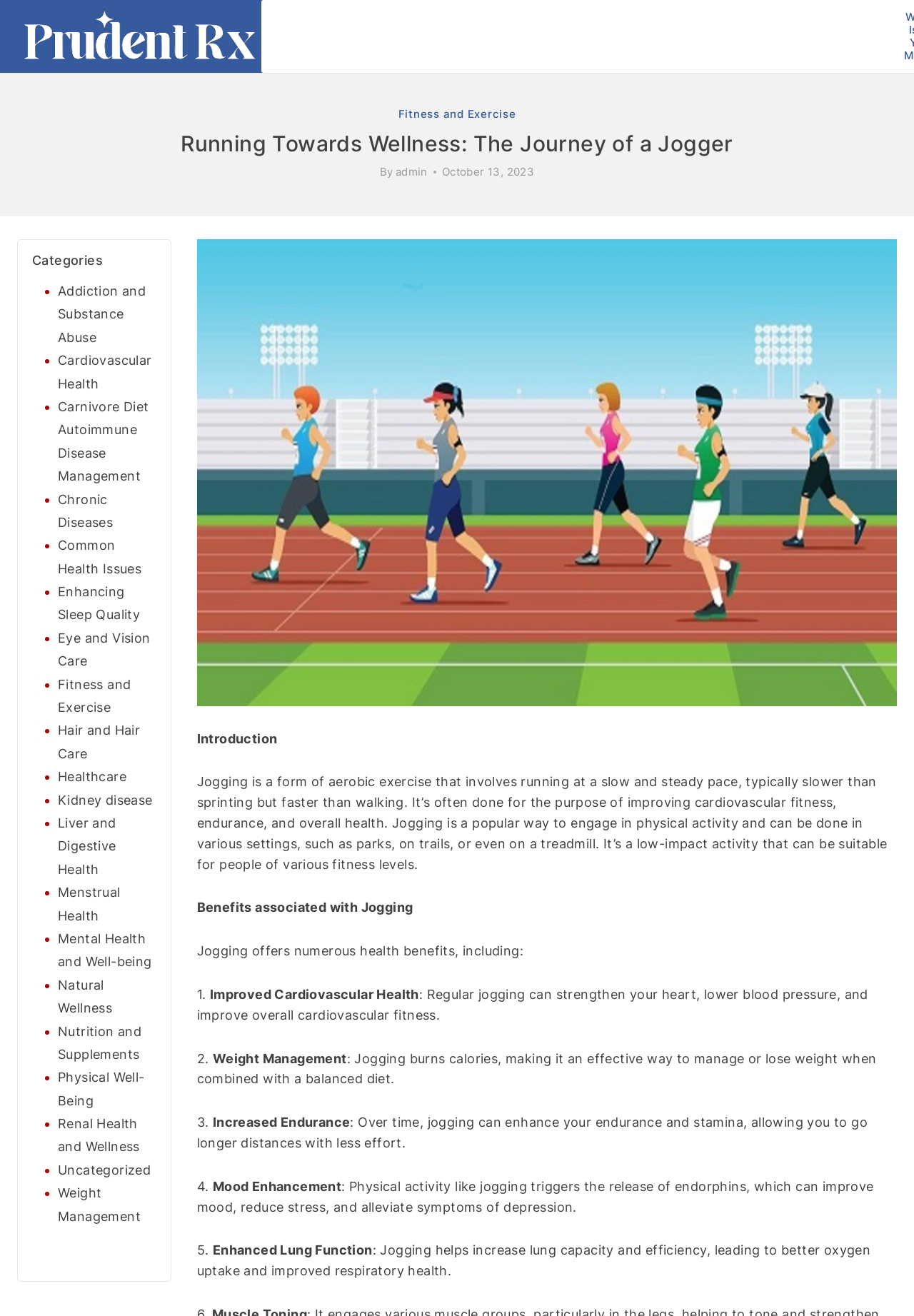Summarize the webpage in an elaborate manner.

This webpage is about the benefits of jogging, with a focus on its impact on cardiovascular health, weight management, and overall well-being. At the top of the page, there is a heading that reads "Running Towards Wellness: The Journey of a Jogger" followed by the author's name, "admin", and the date "October 13, 2023". 

Below the heading, there is an introduction that explains what jogging is and its benefits. The introduction is followed by a section titled "Benefits associated with Jogging", which lists five benefits of jogging, including improved cardiovascular health, weight management, increased endurance, mood enhancement, and enhanced lung function. Each benefit is explained in detail, with a brief description and a numbered list.

On the left side of the page, there is a list of categories, including "Addiction and Substance Abuse", "Cardiovascular Health", "Carnivore Diet Autoimmune Disease Management", and many others. Each category is represented by a bullet point and a link to a related webpage.

At the bottom of the page, there is a button that says "Scroll to top", which allows users to quickly return to the top of the page.

There are no images on the page, but the text is well-organized and easy to read, with clear headings and concise descriptions.